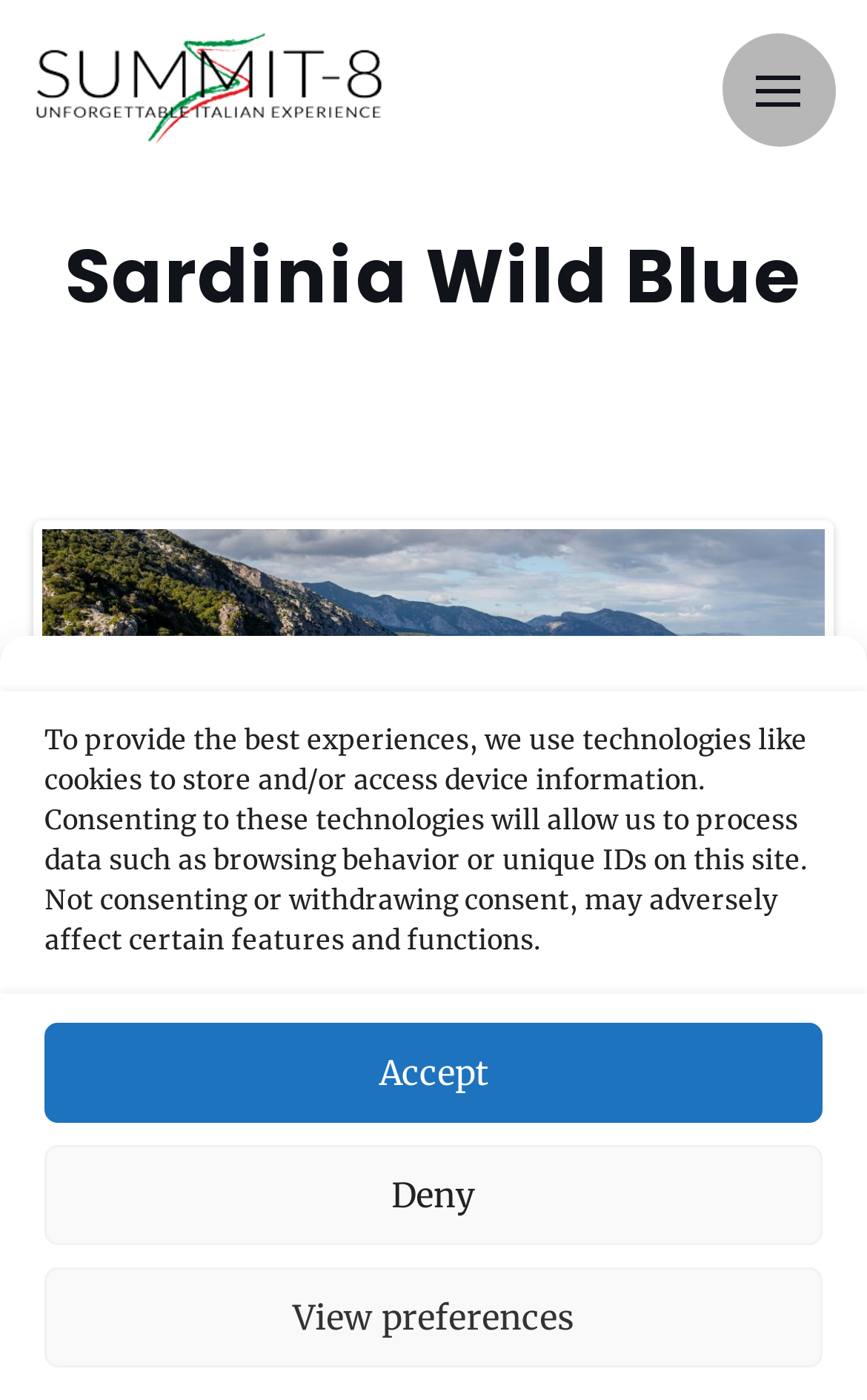Find the bounding box coordinates of the UI element according to this description: "Deny".

[0.051, 0.818, 0.949, 0.889]